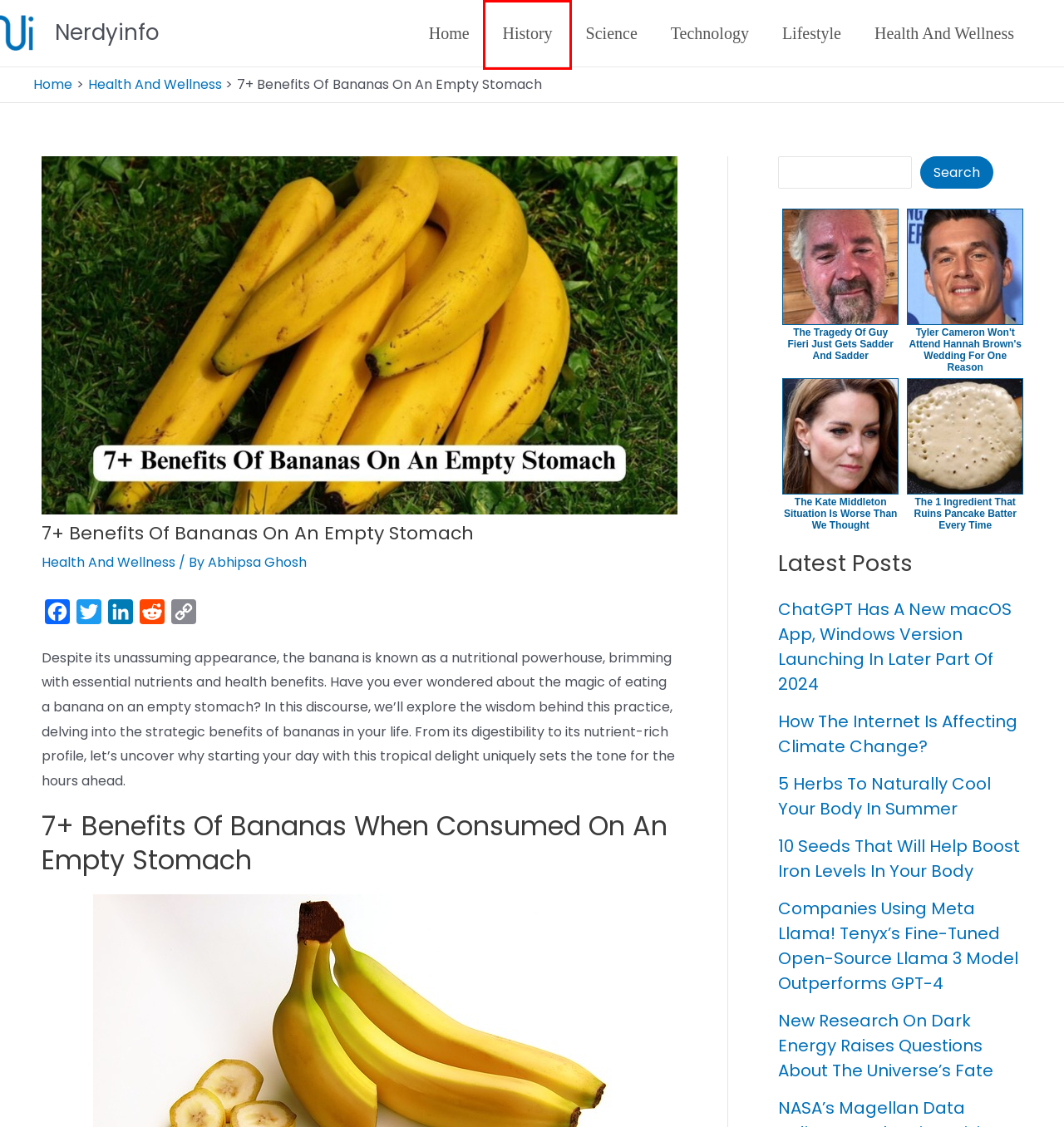You have been given a screenshot of a webpage, where a red bounding box surrounds a UI element. Identify the best matching webpage description for the page that loads after the element in the bounding box is clicked. Options include:
A. Health And Wellness - Nerdyinfo
B. History - Nerdyinfo
C. Meenakshi Ghosal, Author at Nerdyinfo
D. Tiffany Trump's Transformation Is Beyond Staggering - ZergNet
E. What Happens When You Eat Expired Food? - Nerdyinfo
F. What Is Atlantic Meridional Overturning Circulation (AMOC)? Why Is It Bad For Humanity - Nerdyinfo
G. Technology - Nerdyinfo
H. Lifestyle Archives - Nerdyinfo

B